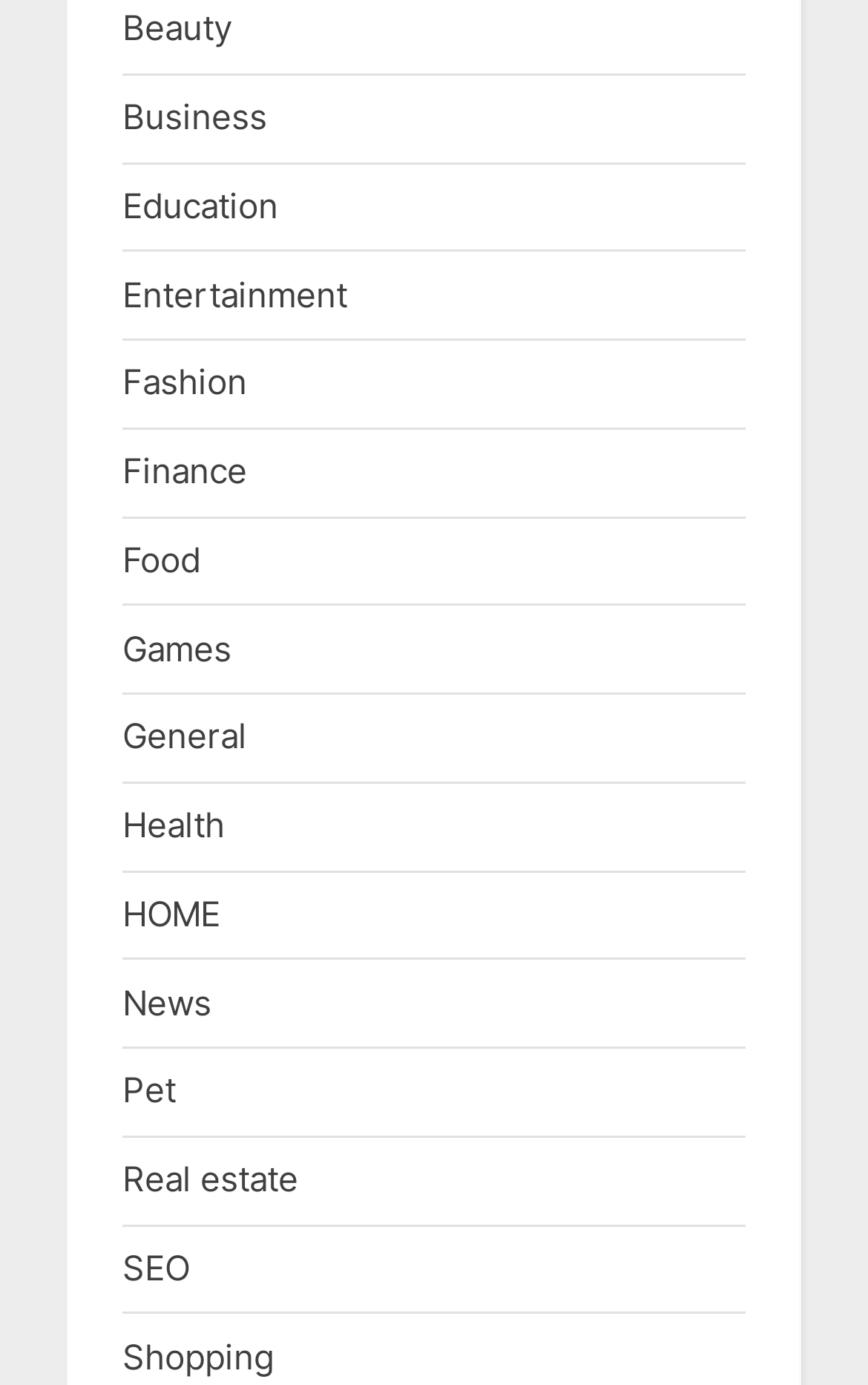What is the first category?
Please provide a full and detailed response to the question.

I looked at the links on the webpage and found that the first category is 'Beauty', which is located at the top-left corner of the webpage.